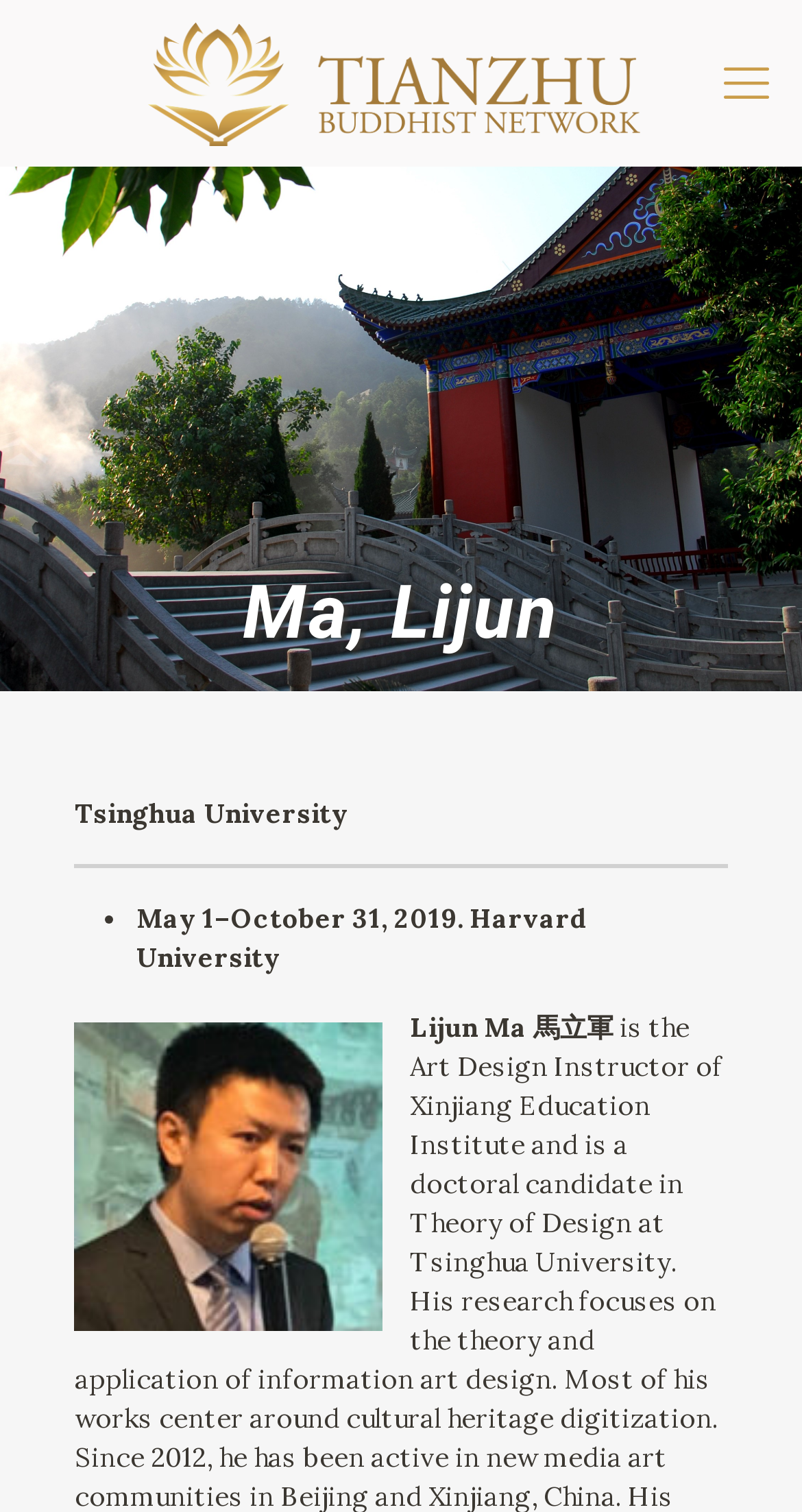Please predict the bounding box coordinates (top-left x, top-left y, bottom-right x, bottom-right y) for the UI element in the screenshot that fits the description: title="Tianzhu Buddhist Network"

[0.128, 0.014, 0.872, 0.095]